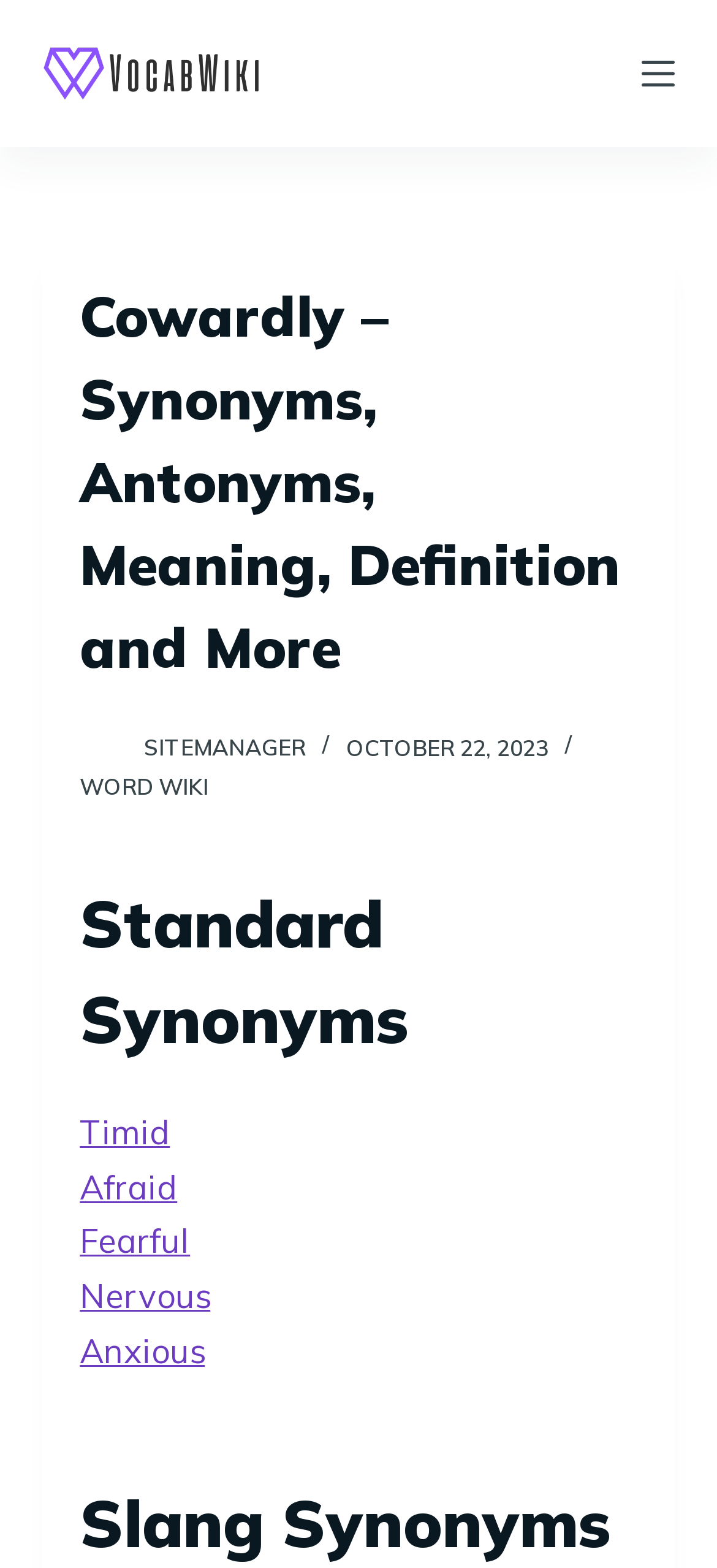Please determine the bounding box coordinates of the section I need to click to accomplish this instruction: "Go to WORD WIKI".

[0.111, 0.493, 0.291, 0.51]